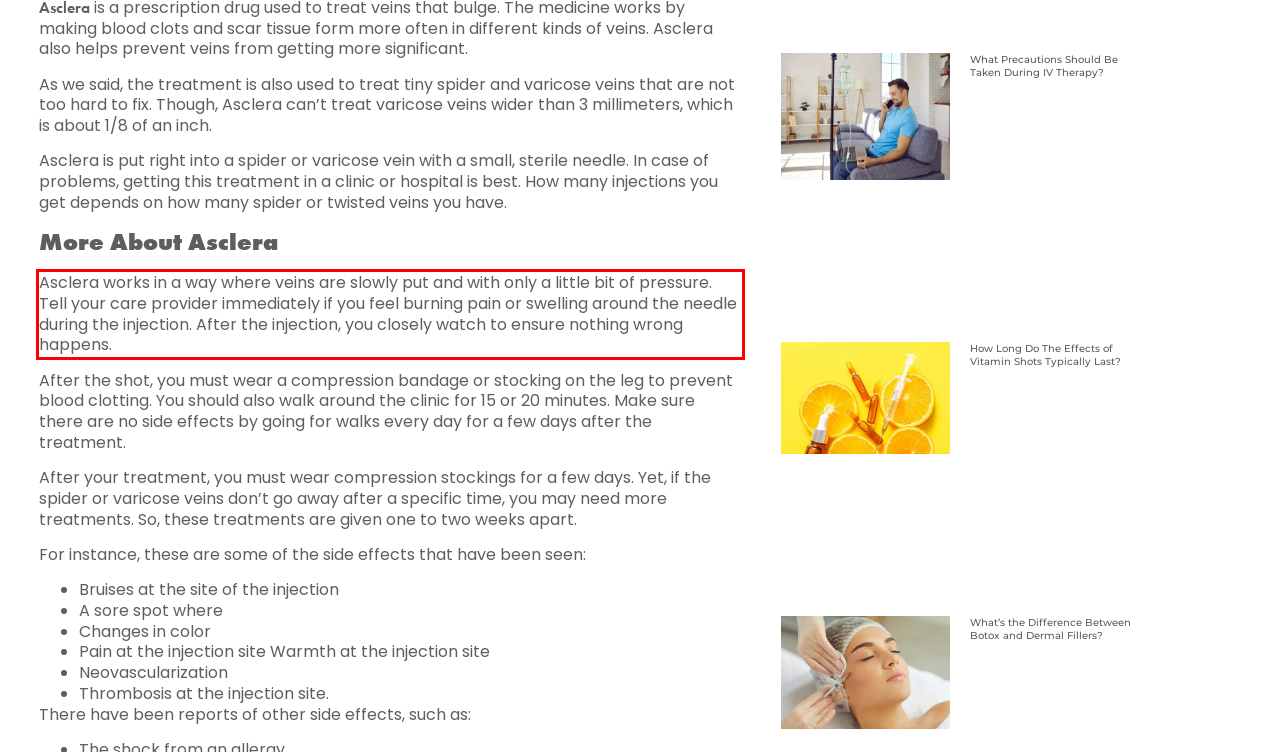Look at the provided screenshot of the webpage and perform OCR on the text within the red bounding box.

Asclera works in a way where veins are slowly put and with only a little bit of pressure. Tell your care provider immediately if you feel burning pain or swelling around the needle during the injection. After the injection, you closely watch to ensure nothing wrong happens.